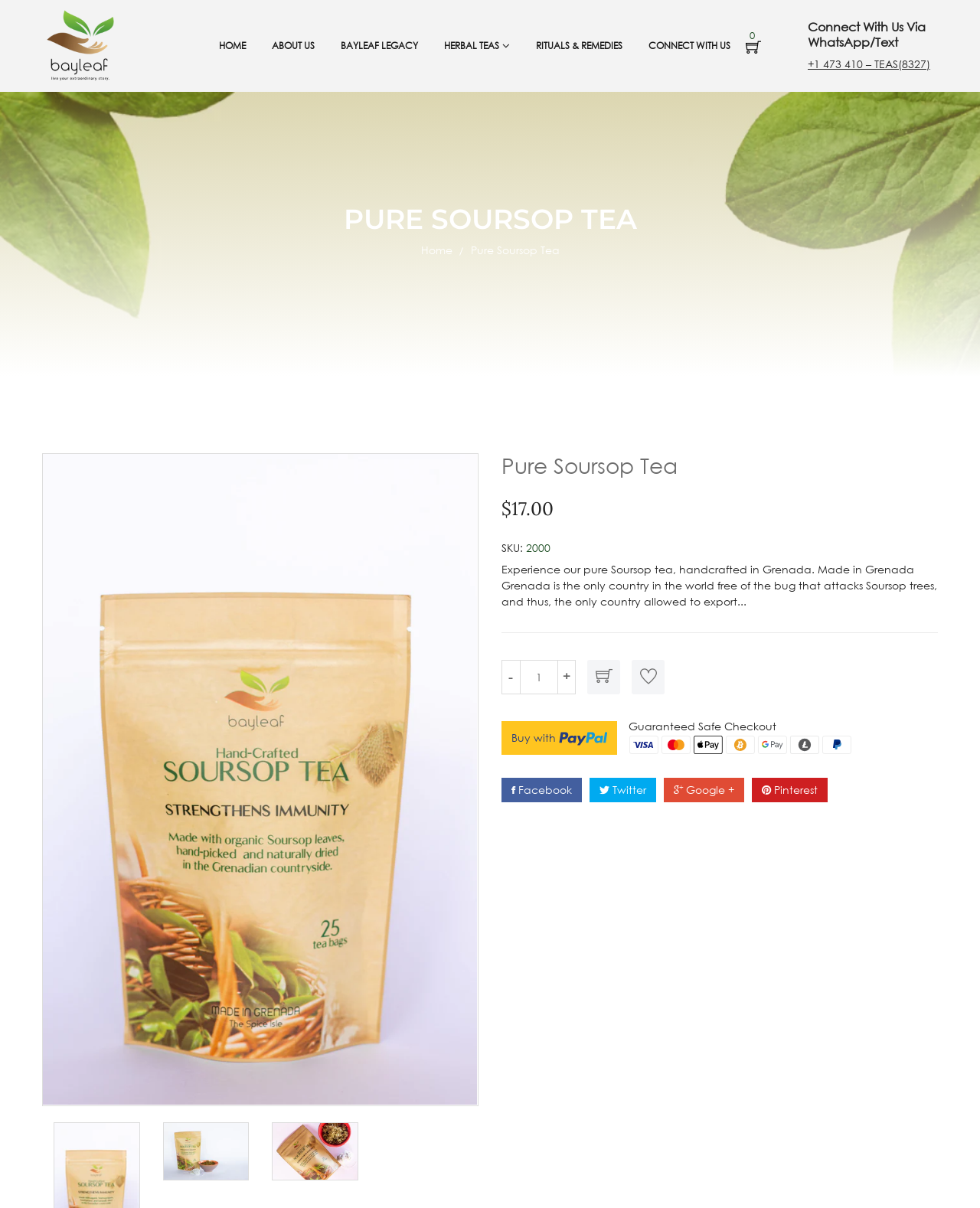Predict the bounding box coordinates of the area that should be clicked to accomplish the following instruction: "Click on the 'Buy now with PayPal' button". The bounding box coordinates should consist of four float numbers between 0 and 1, i.e., [left, top, right, bottom].

[0.512, 0.597, 0.63, 0.625]